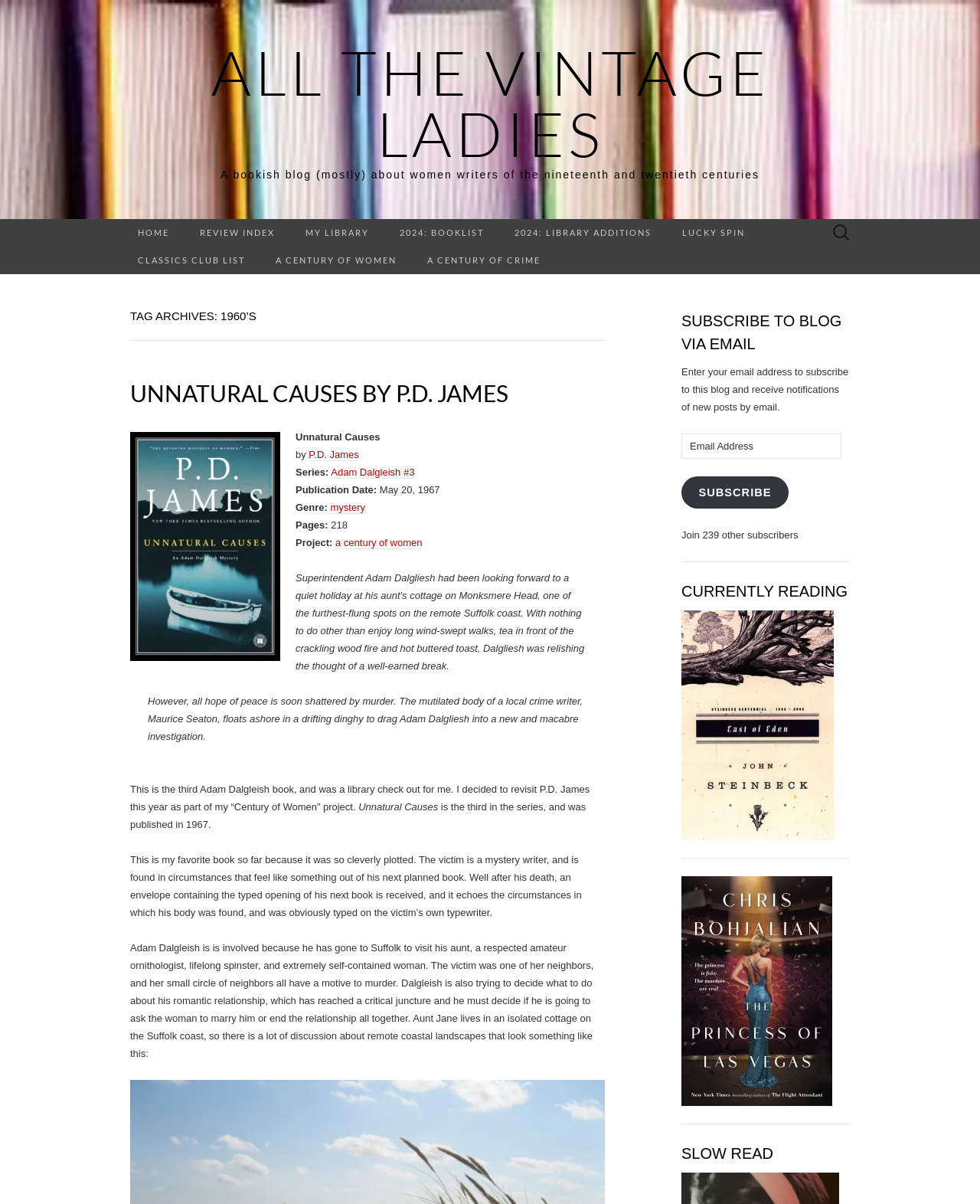What is the publication date of the book 'Unnatural Causes'?
Can you give a detailed and elaborate answer to the question?

The publication date of the book 'Unnatural Causes' can be found in the 'Publication Date:' section, which states 'May 20, 1967'.